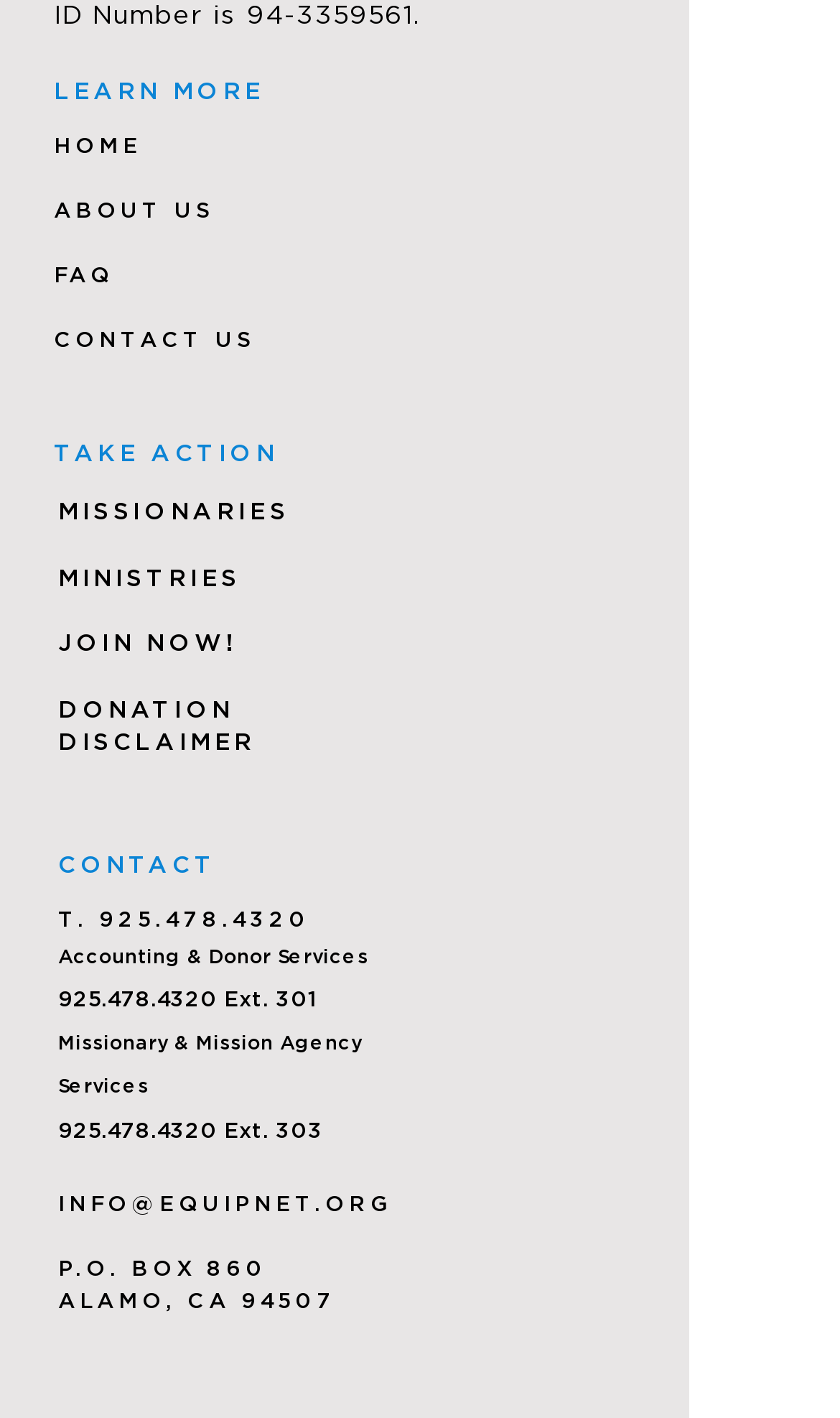Please specify the bounding box coordinates of the clickable section necessary to execute the following command: "click JOIN NOW!".

[0.069, 0.443, 0.282, 0.464]